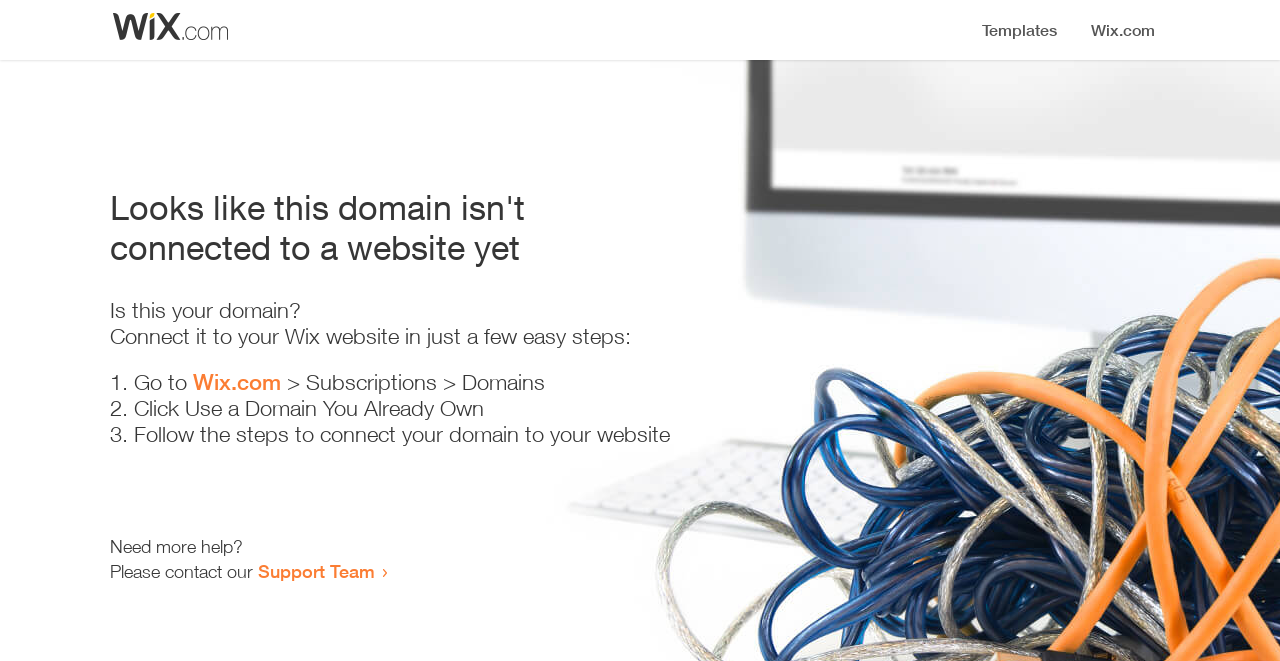Locate the heading on the webpage and return its text.

Looks like this domain isn't
connected to a website yet